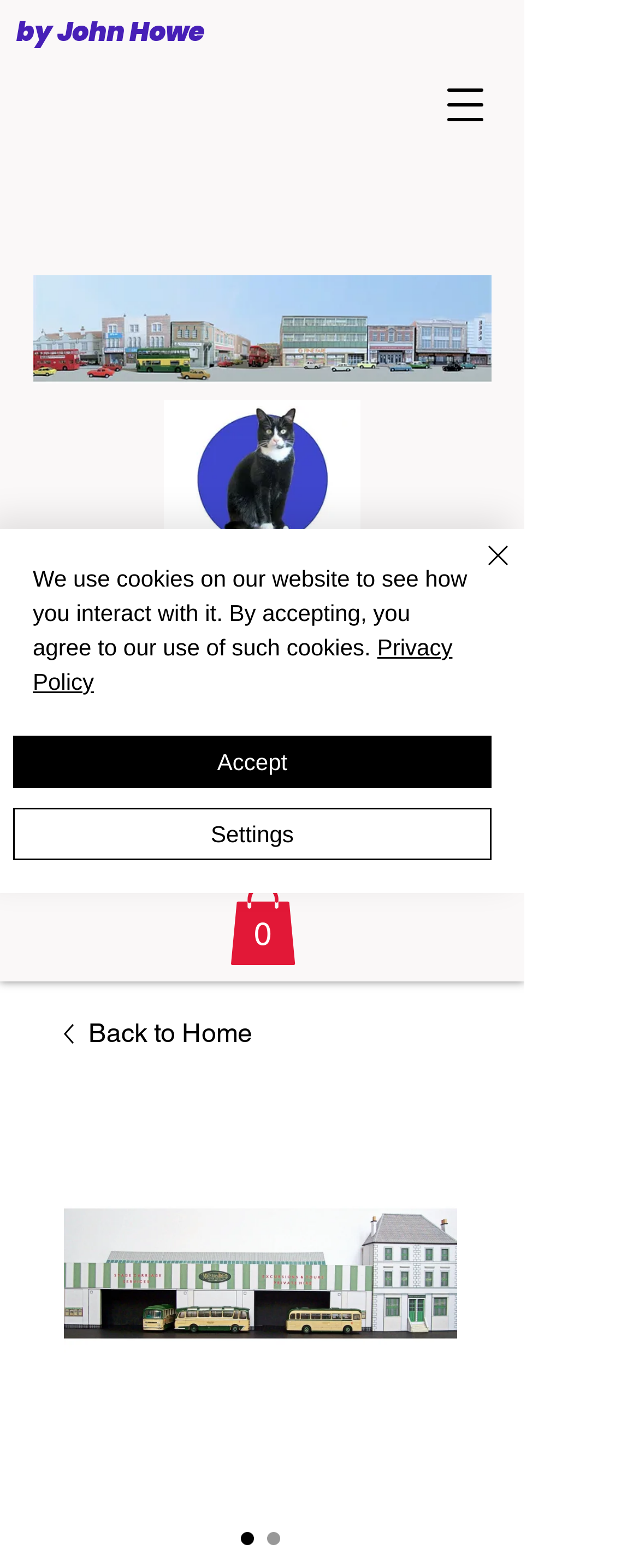Please give a short response to the question using one word or a phrase:
What is the name of the model?

Kingsway Models